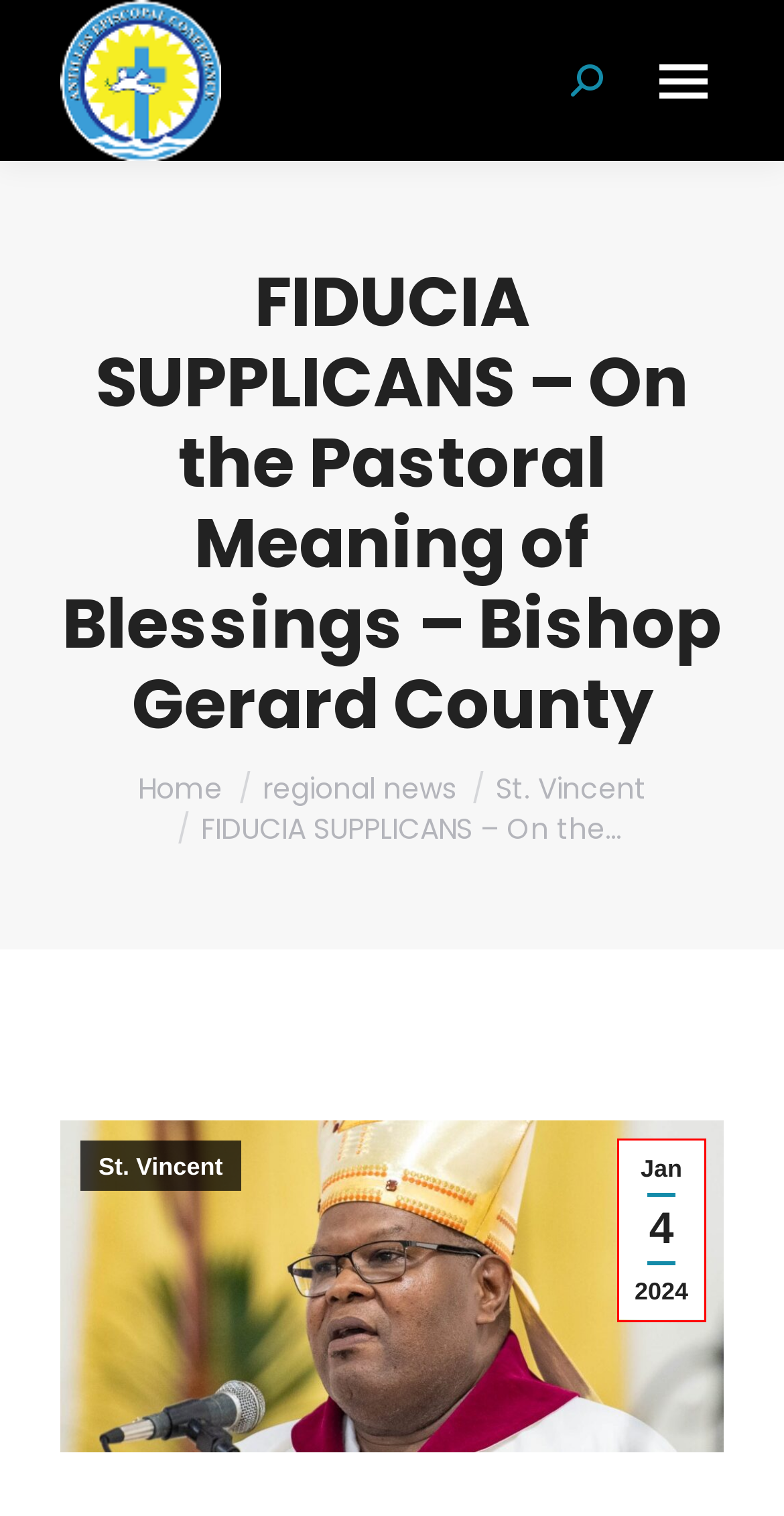Analyze the webpage screenshot with a red bounding box highlighting a UI element. Select the description that best matches the new webpage after clicking the highlighted element. Here are the options:
A. General Secretariat – Antilles Episcopal Conference
B. Contact Us – Antilles Episcopal Conference
C. January 4, 2024 – Antilles Episcopal Conference
D. Letter from the Bishop County – Recent Murders in St. Vincent – Antilles Episcopal Conference
E. Message of Solidarity from the Vatican to the Diocese of Kingstown – Antilles Episcopal Conference
F. St. Vincent – Antilles Episcopal Conference
G. Antilles Episcopal Conference – Bishops of the Caribbean
H. regional news – Antilles Episcopal Conference

C